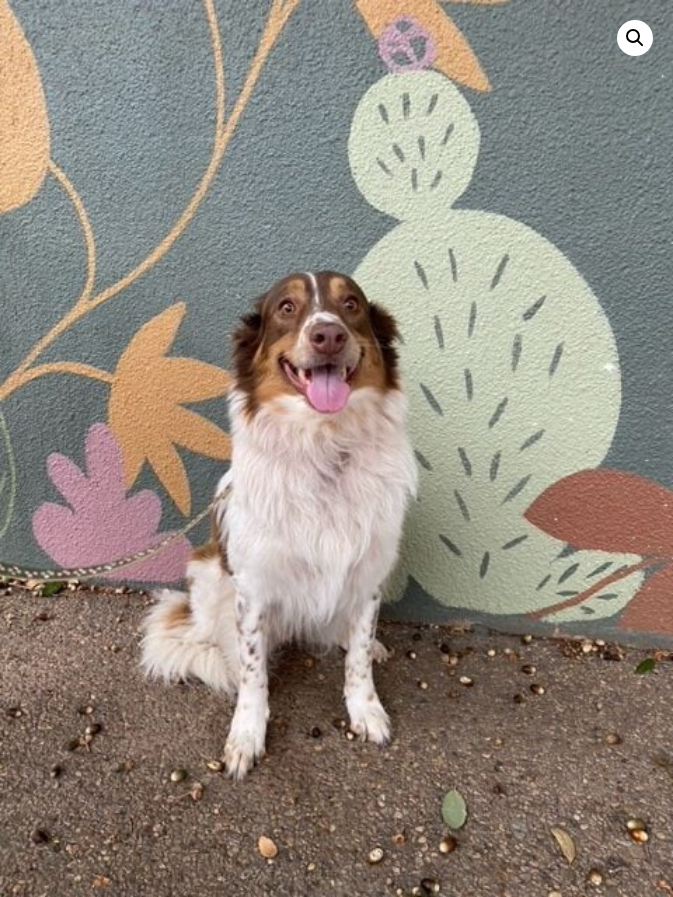Refer to the screenshot and give an in-depth answer to this question: What is depicted in the background of the image?

The caption describes the background of the image as featuring 'an artistic display of leaves and cacti in soft pastels', creating a vibrant and inviting atmosphere.